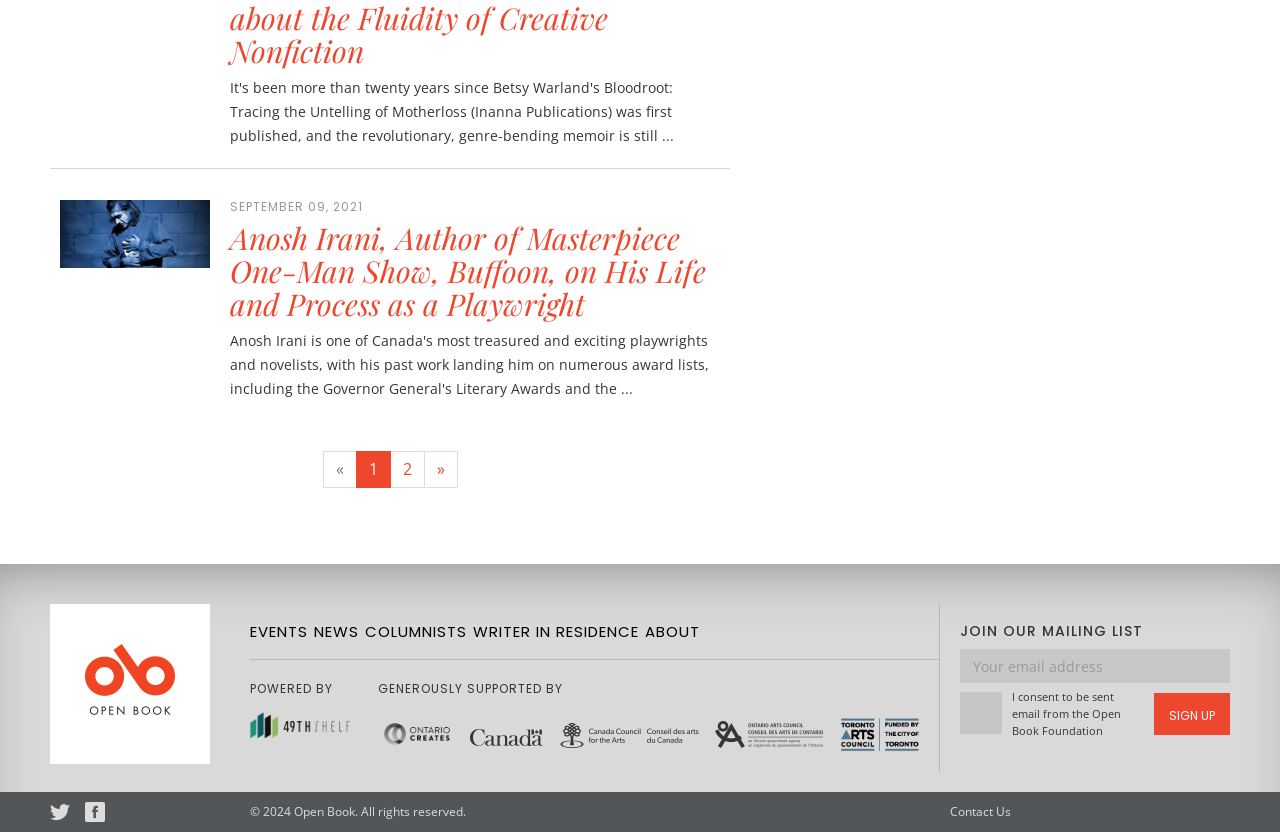What social media platforms does Open Book have?
Give a detailed explanation using the information visible in the image.

The webpage has links to Open Book's Twitter and Facebook pages at the bottom, indicating that Open Book has a presence on these social media platforms.